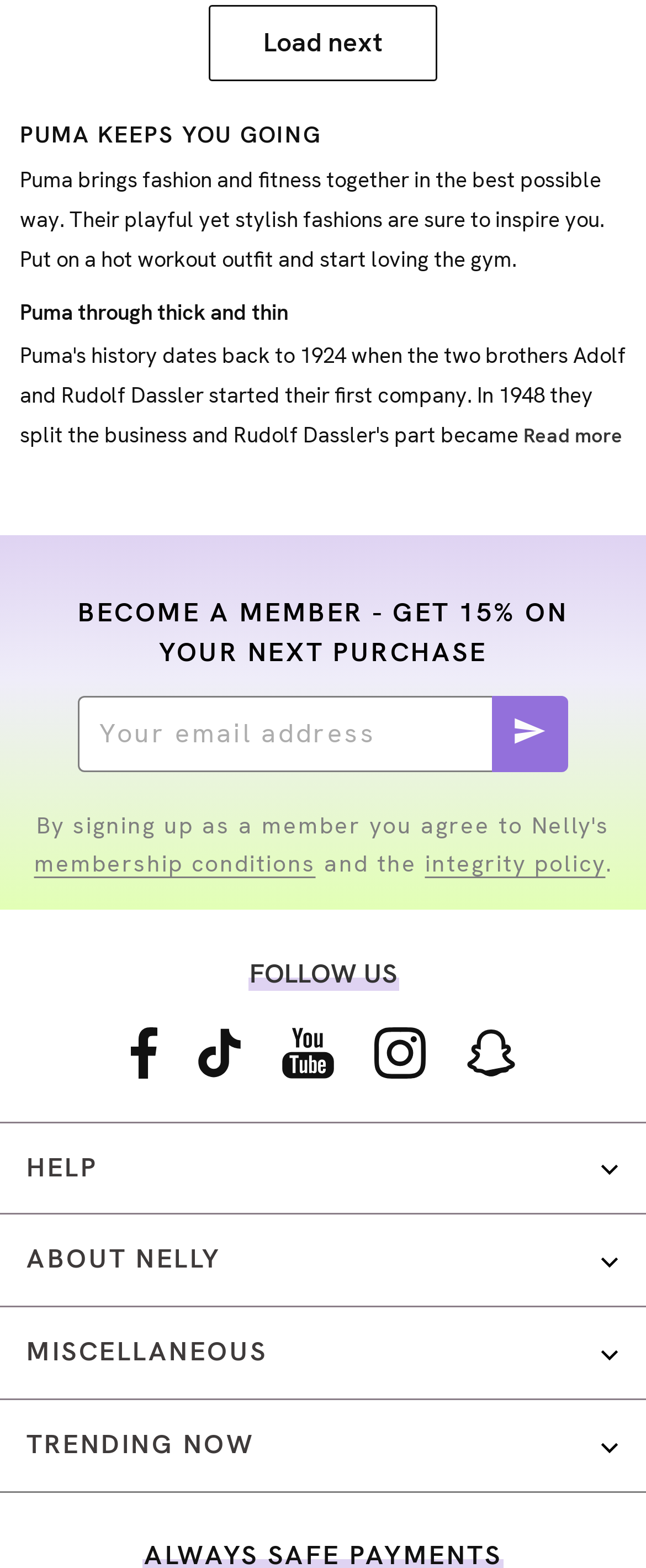Find the bounding box of the web element that fits this description: "Sign me up!".

[0.762, 0.444, 0.879, 0.492]